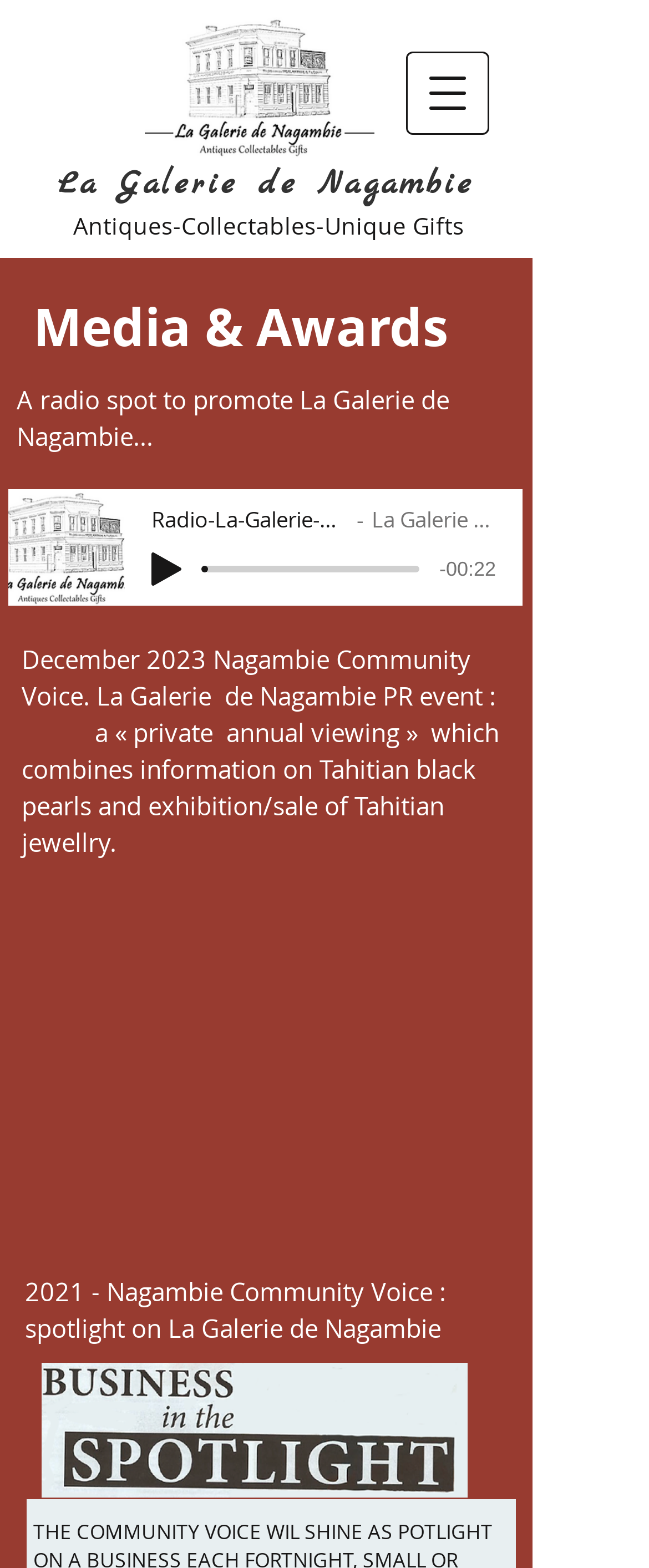Please provide a comprehensive response to the question based on the details in the image: What is the theme of the 2021 Nagambie Community Voice?

The StaticText element '2021 - Nagambie Community Voice : spotlight on La Galerie de Nagambie' suggests that the theme of the 2021 Nagambie Community Voice is La Galerie de Nagambie.